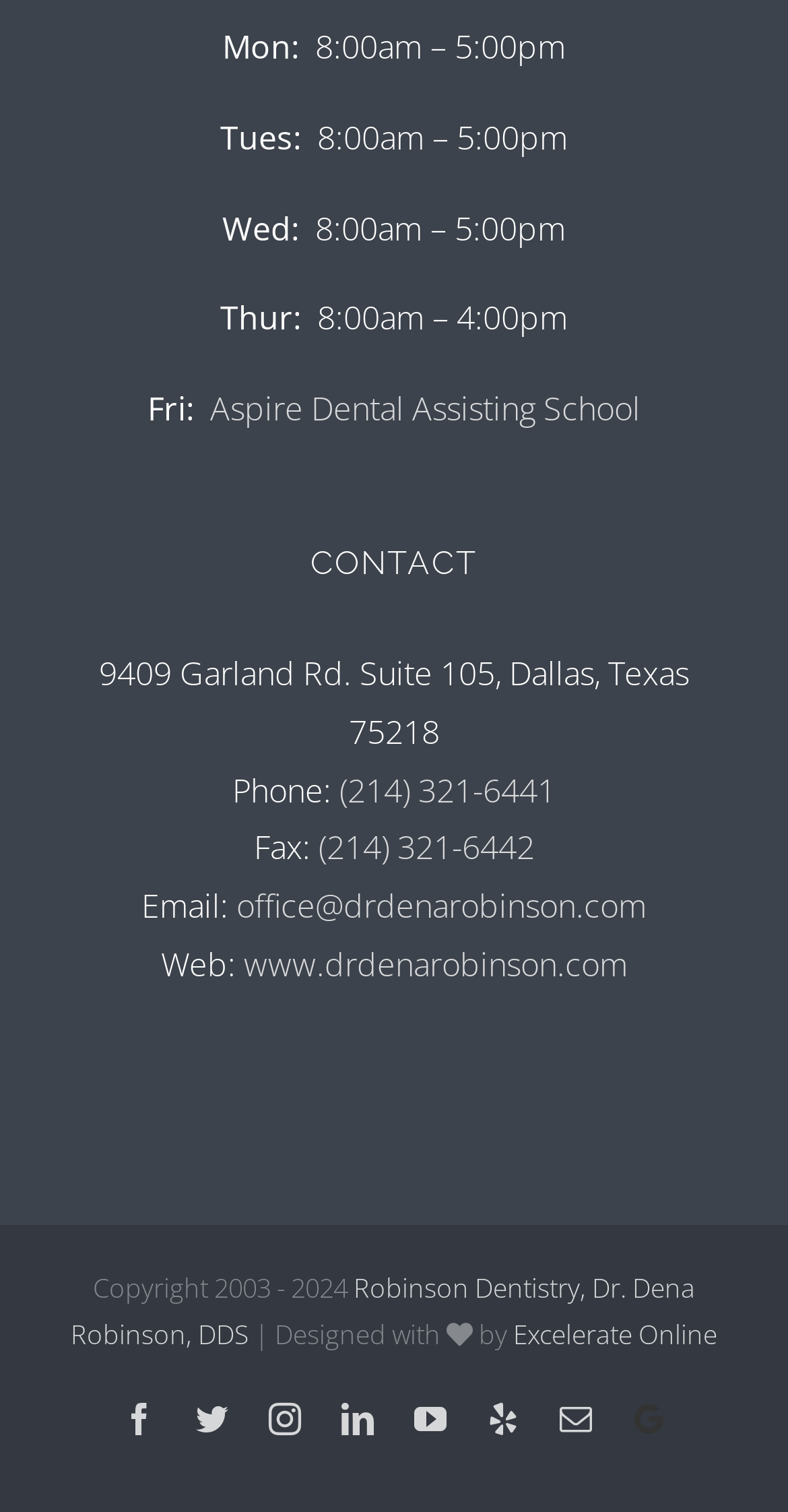Specify the bounding box coordinates (top-left x, top-left y, bottom-right x, bottom-right y) of the UI element in the screenshot that matches this description: Excelerate Online

[0.651, 0.871, 0.91, 0.895]